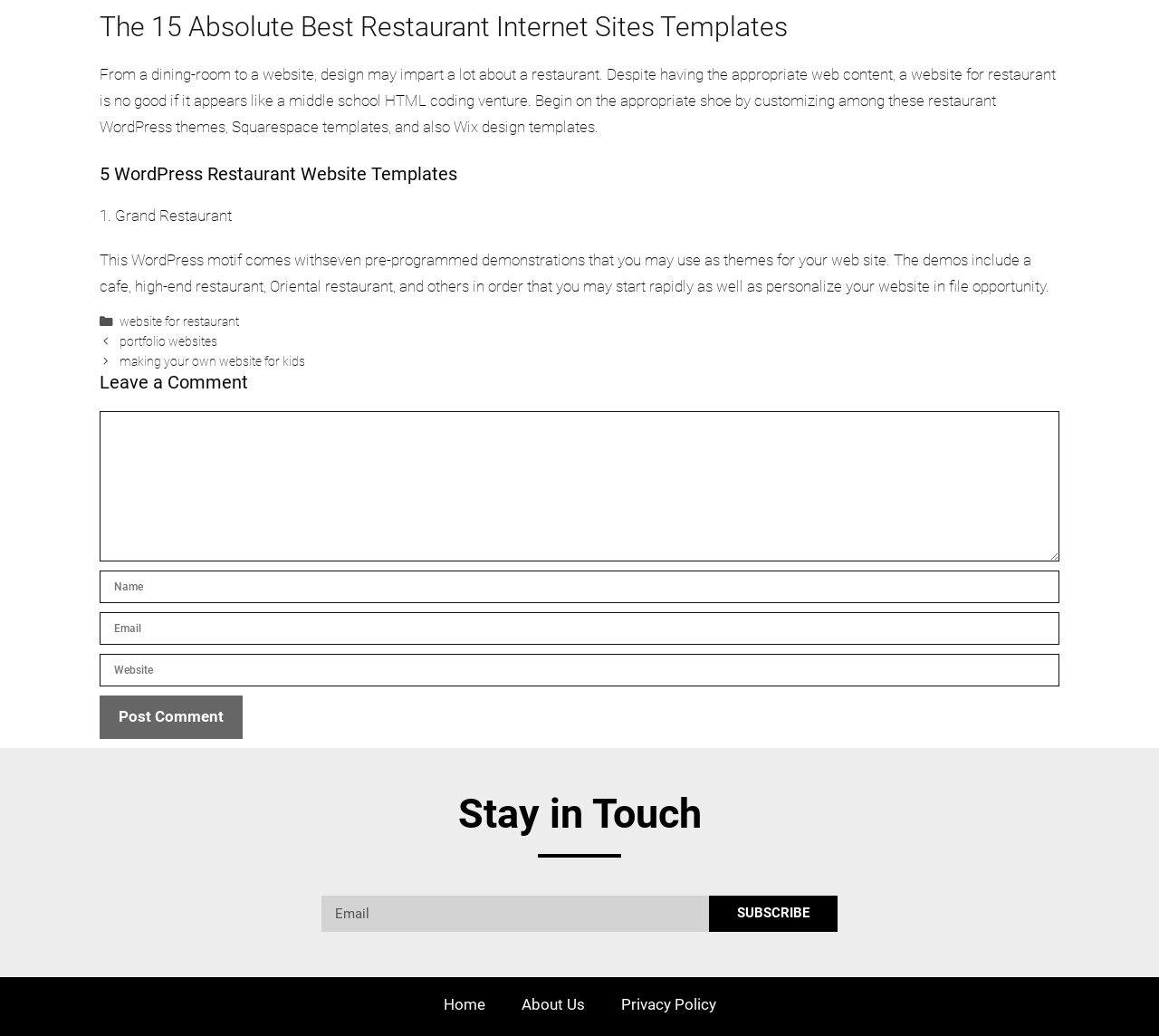How many textboxes are there in the comment section?
Based on the visual, give a brief answer using one word or a short phrase.

4